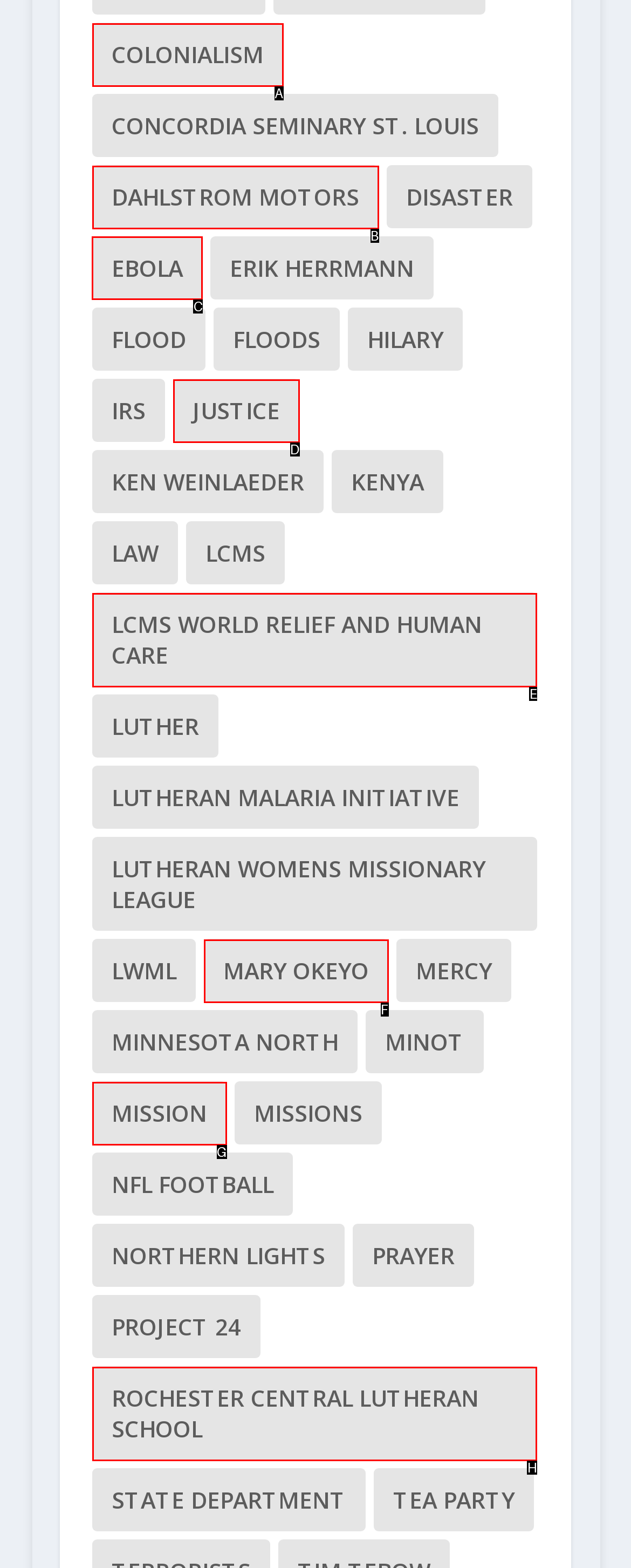Indicate which HTML element you need to click to complete the task: Learn about Ebola. Provide the letter of the selected option directly.

C